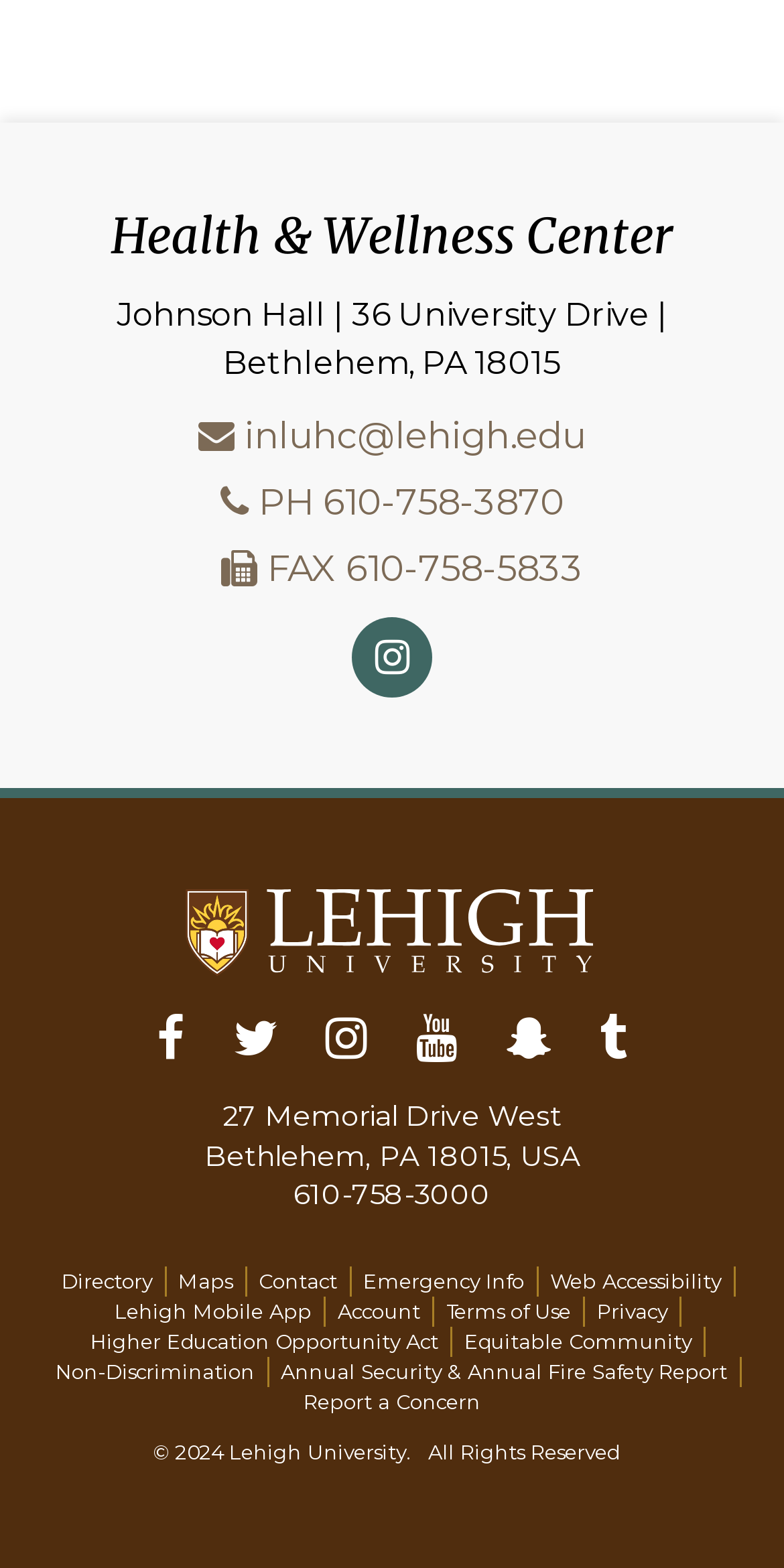Specify the bounding box coordinates for the region that must be clicked to perform the given instruction: "Get directions to 27 Memorial Drive West".

[0.374, 0.75, 0.626, 0.773]